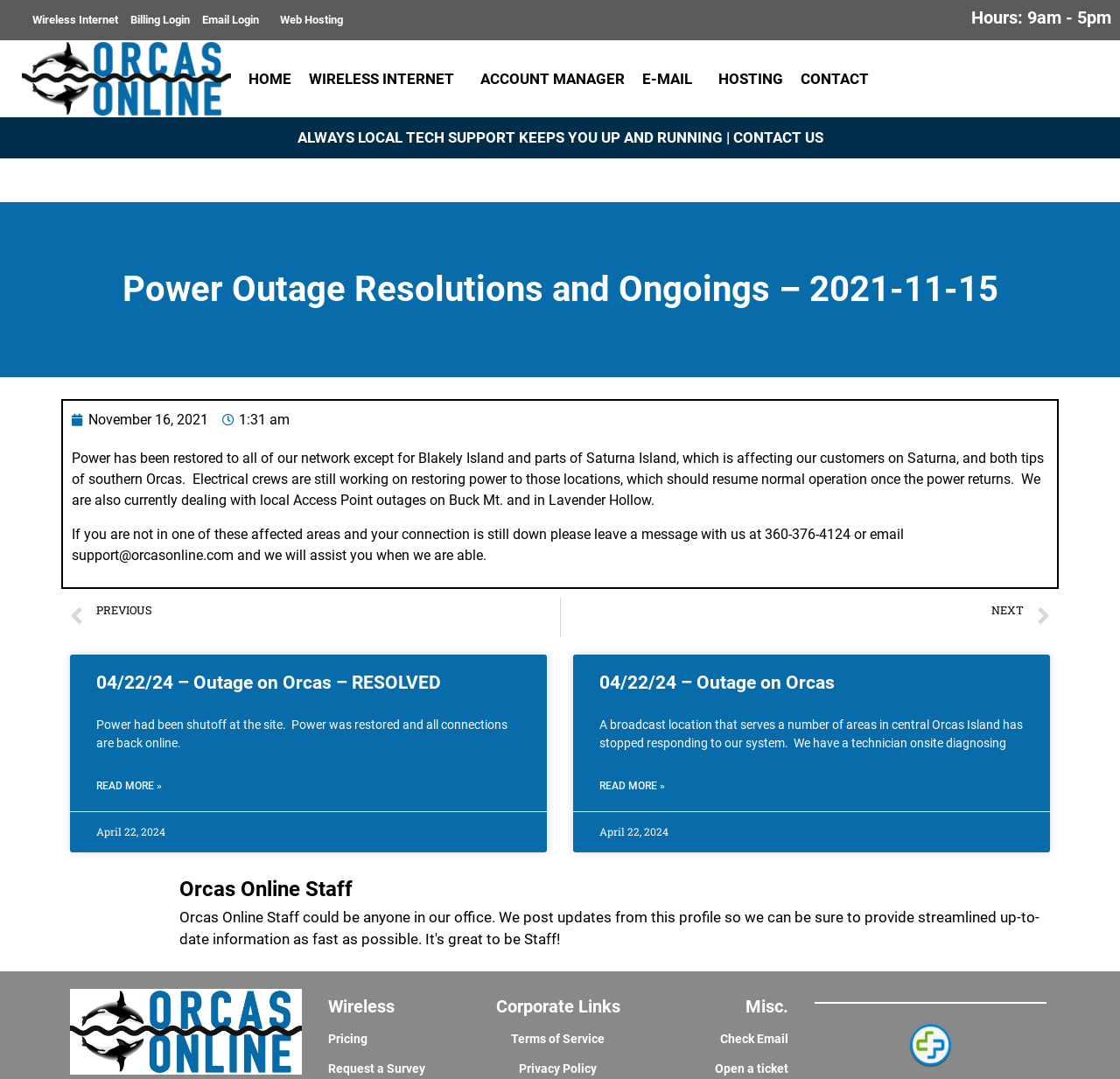Please find the bounding box coordinates of the clickable region needed to complete the following instruction: "Check email". The bounding box coordinates must consist of four float numbers between 0 and 1, i.e., [left, top, right, bottom].

[0.643, 0.956, 0.704, 0.969]